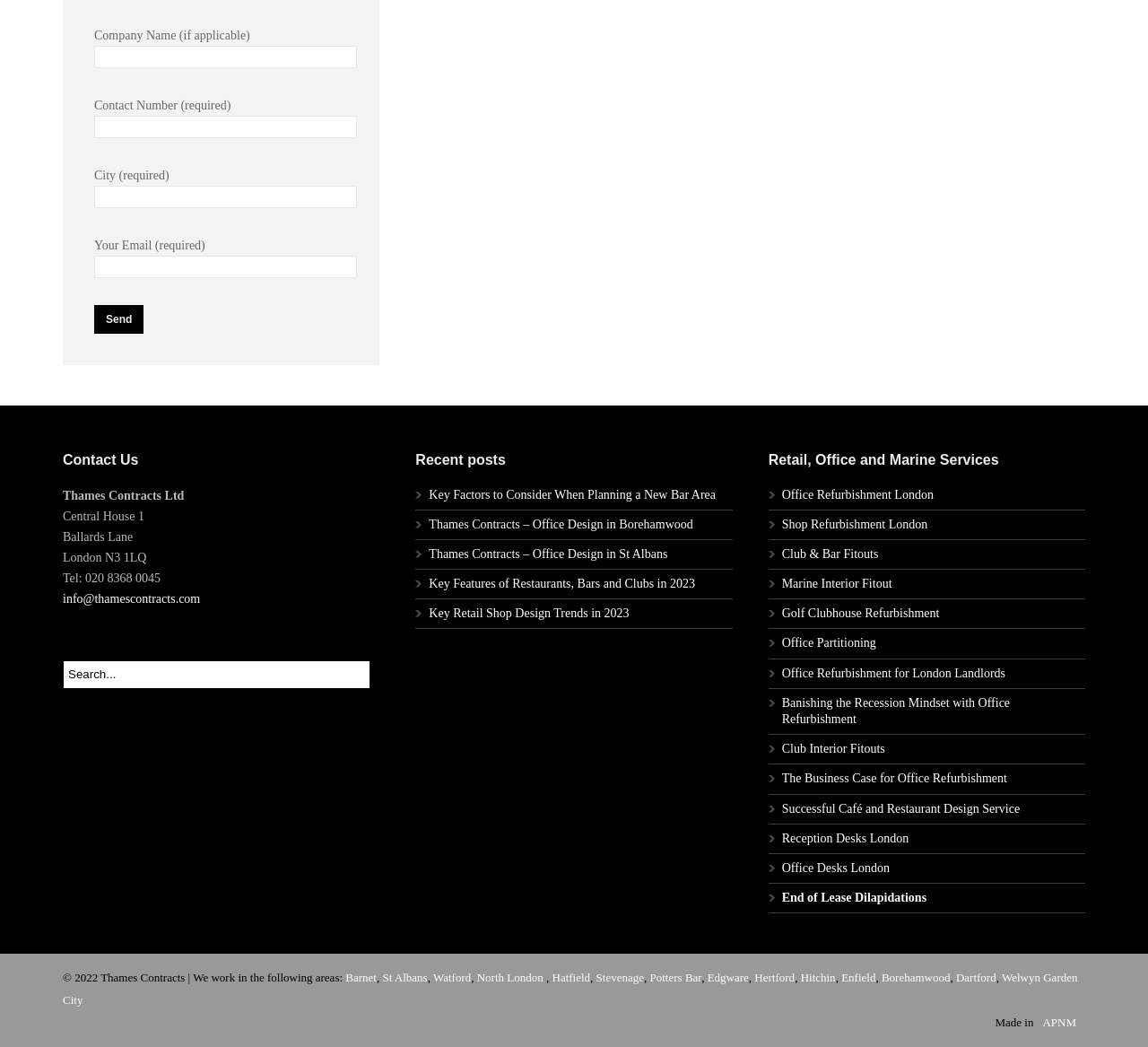Find the bounding box coordinates for the element that must be clicked to complete the instruction: "Contact Thames Contracts via email". The coordinates should be four float numbers between 0 and 1, indicated as [left, top, right, bottom].

[0.055, 0.566, 0.174, 0.578]